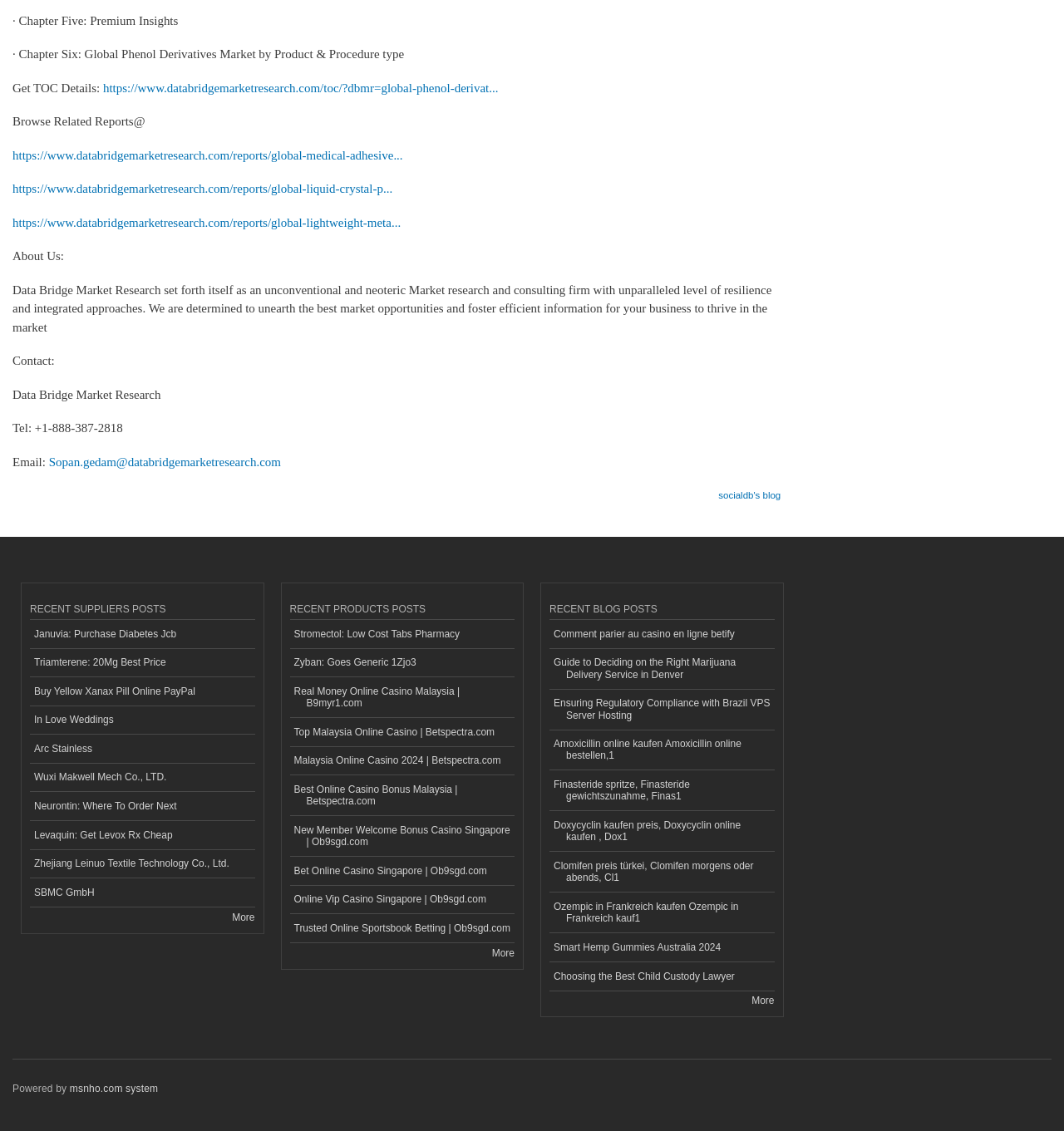Determine the bounding box coordinates of the clickable element to achieve the following action: 'Get TOC details'. Provide the coordinates as four float values between 0 and 1, formatted as [left, top, right, bottom].

[0.097, 0.072, 0.468, 0.084]